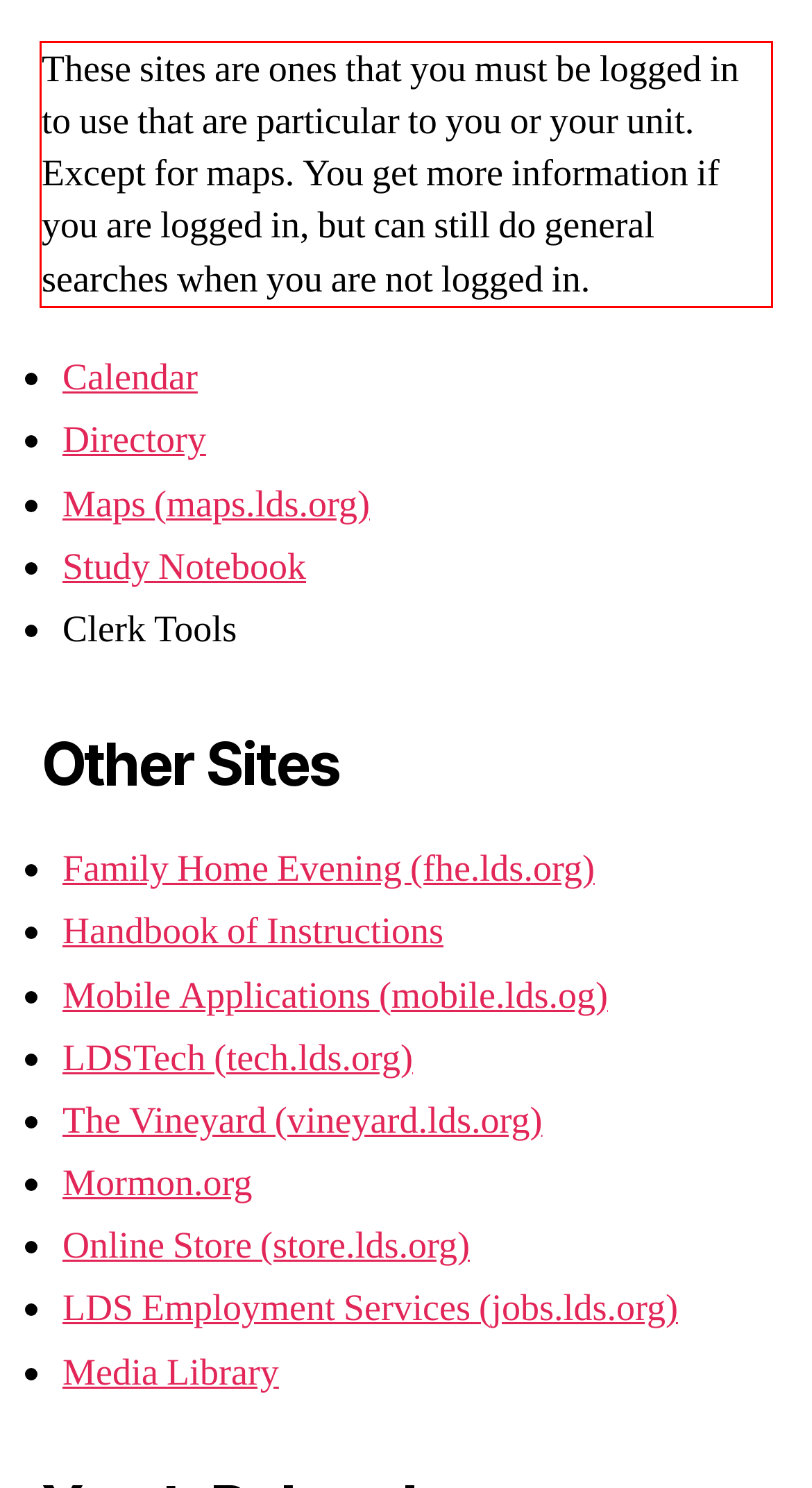In the screenshot of the webpage, find the red bounding box and perform OCR to obtain the text content restricted within this red bounding box.

These sites are ones that you must be logged in to use that are particular to you or your unit. Except for maps. You get more information if you are logged in, but can still do general searches when you are not logged in.